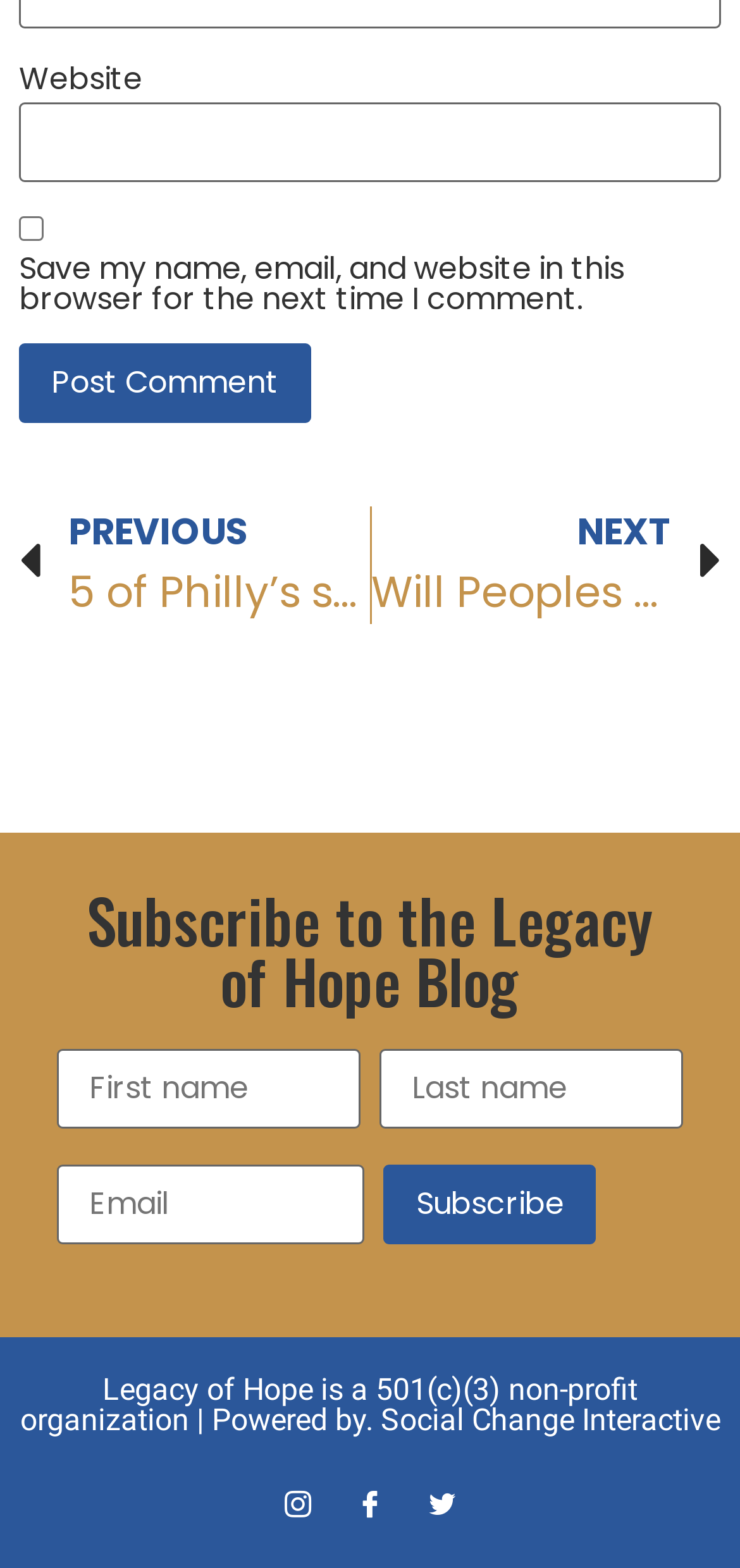How many social media links are at the bottom?
Give a single word or phrase answer based on the content of the image.

3